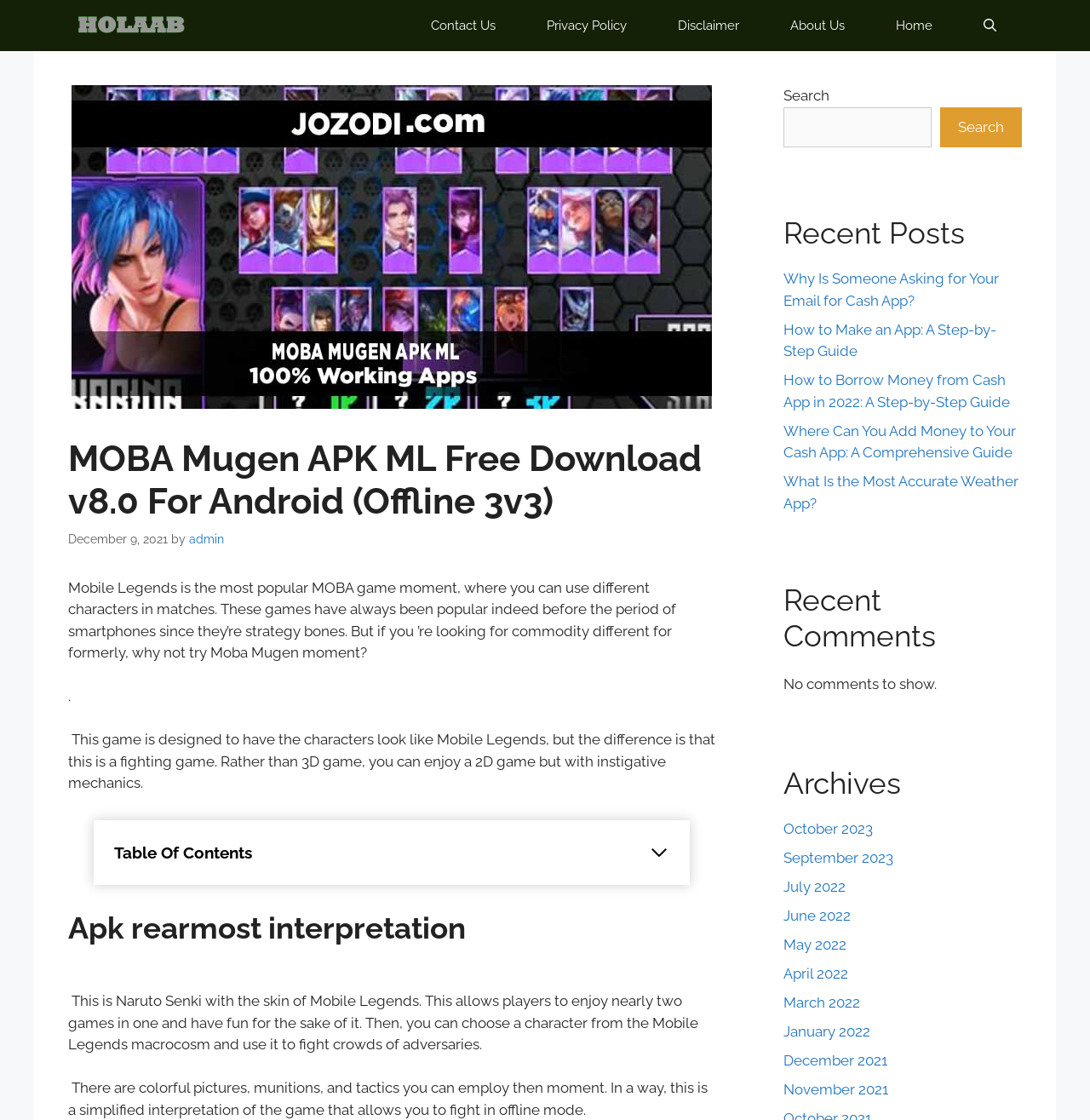What is the difference between MOBA Mugen and Mobile Legends?
Answer the question with detailed information derived from the image.

The webpage explains that MOBA Mugen is a fighting game with characters similar to Mobile Legends, but it is a 2D game rather than a 3D game like Mobile Legends. This suggests that MOBA Mugen is a different type of game from Mobile Legends, with its own unique mechanics and gameplay.